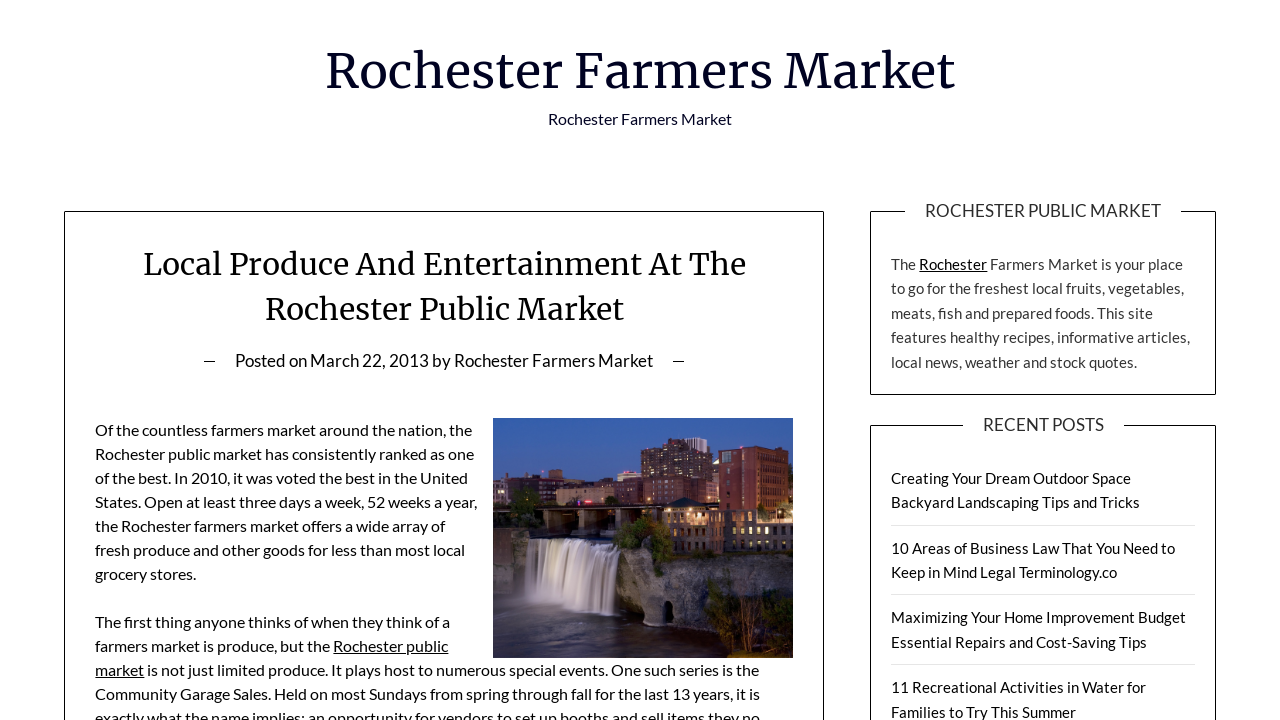What is the name of the market mentioned in the webpage?
Utilize the image to construct a detailed and well-explained answer.

The name of the market is mentioned in the heading 'Local Produce And Entertainment At The Rochester Public Market' and also in the text 'Of the countless farmers market around the nation, the Rochester public market has consistently ranked as one of the best.'